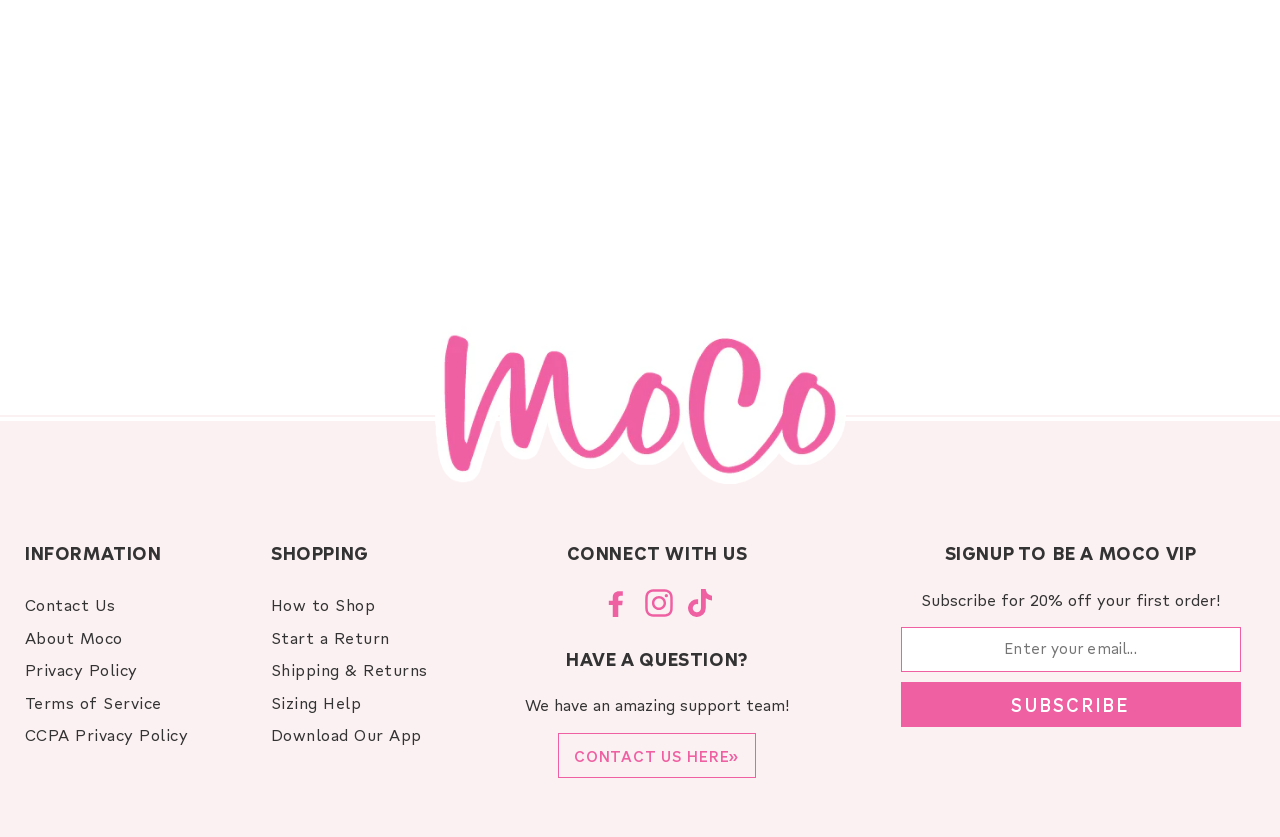Identify the bounding box for the element characterized by the following description: "Privacy Policy".

[0.02, 0.782, 0.108, 0.82]